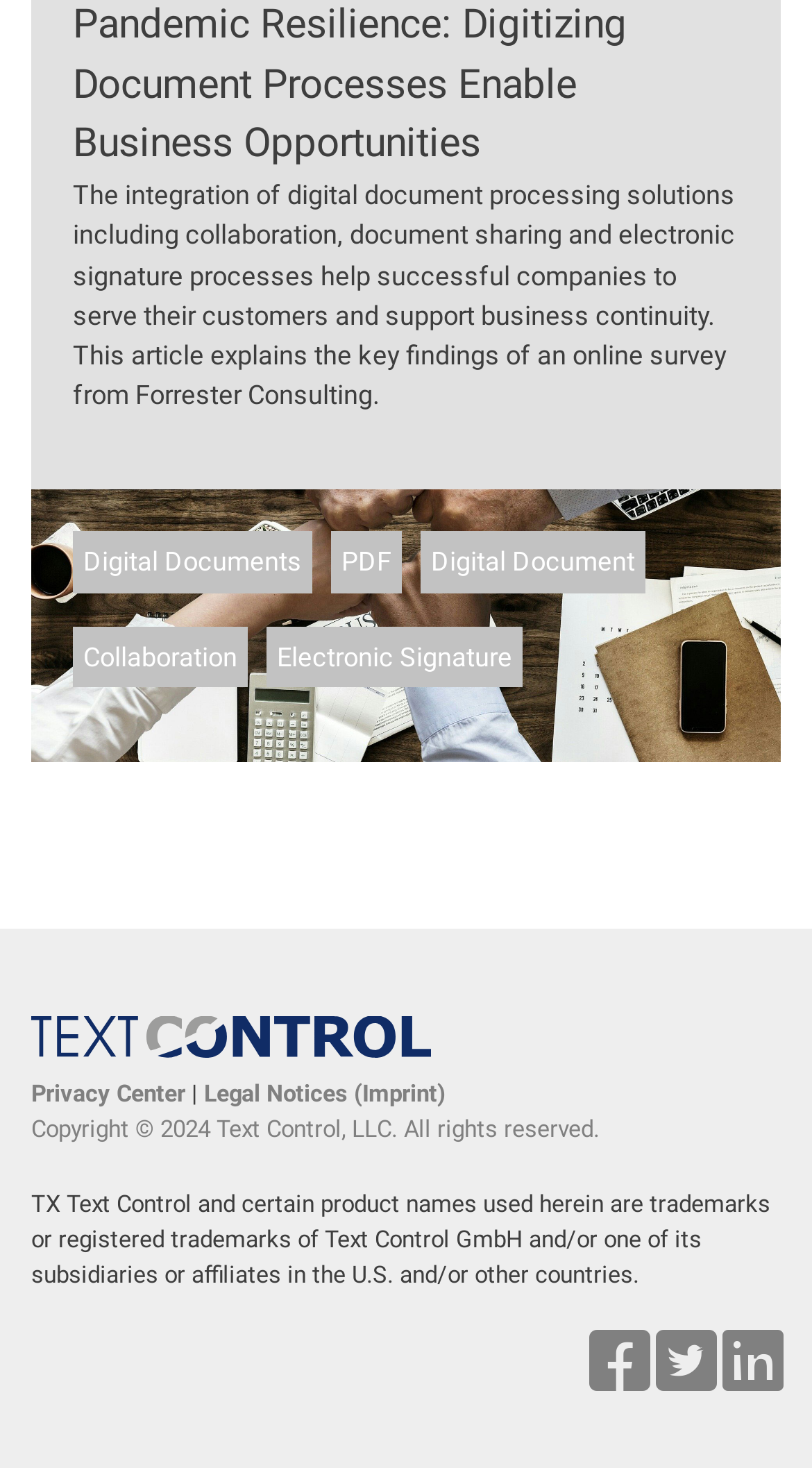How many links are there in the footer?
Make sure to answer the question with a detailed and comprehensive explanation.

There are five links in the footer section of the webpage, including 'Privacy Center', 'Legal Notices (Imprint)', and three social media links.